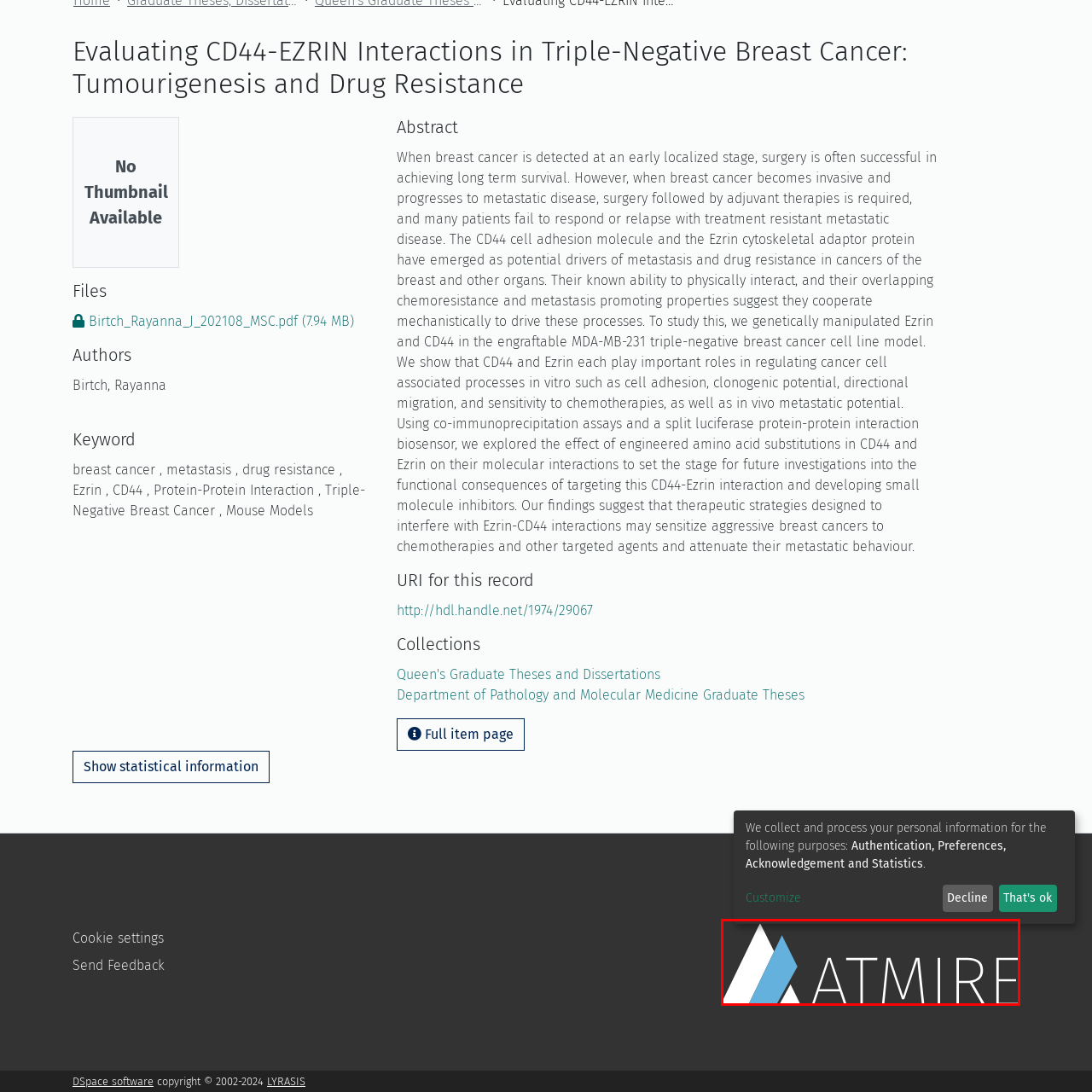Examine the section enclosed by the red box and give a brief answer to the question: What is the color of the background in the logo?

Dark